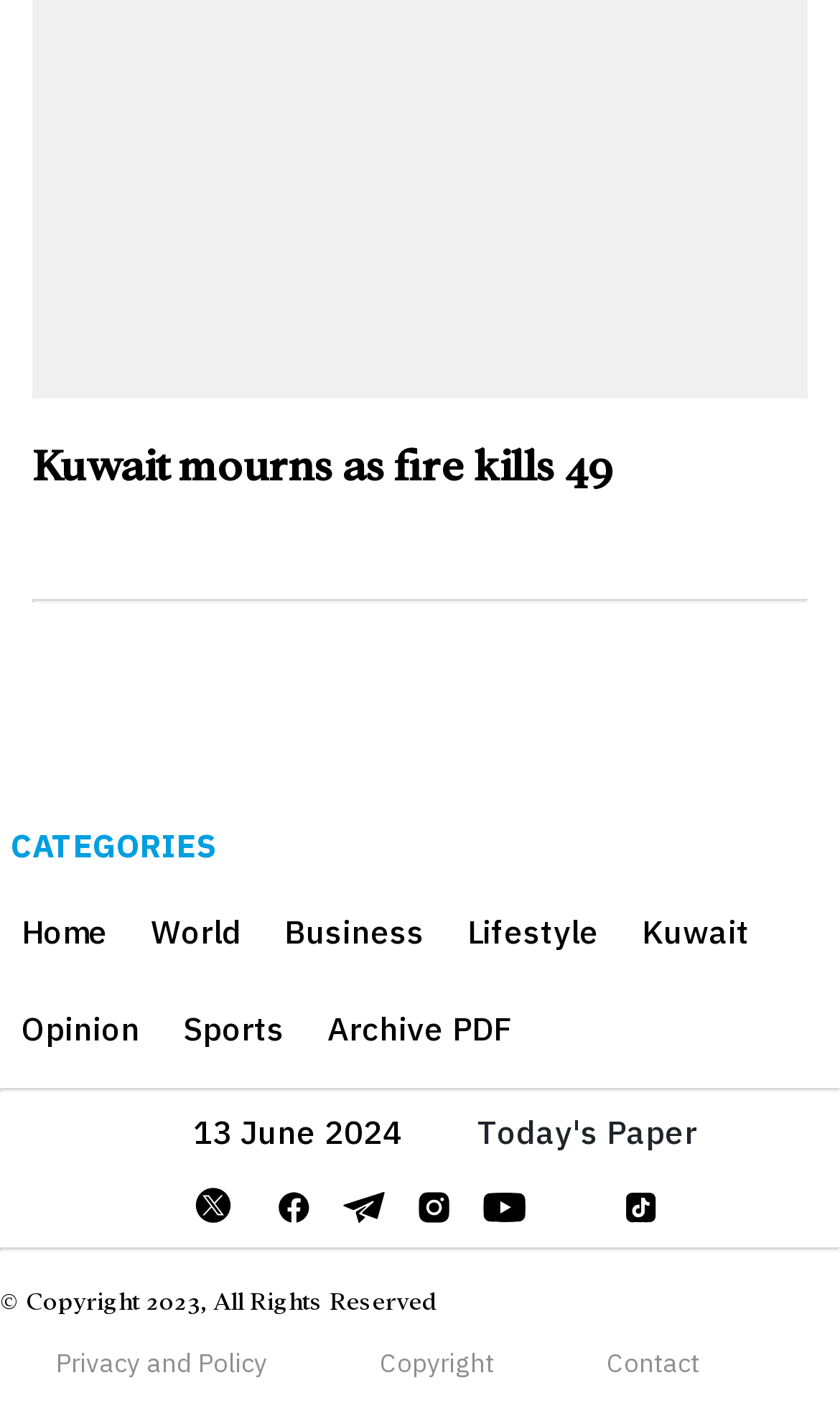Please specify the bounding box coordinates of the element that should be clicked to execute the given instruction: 'learn about Conversion rate optimization'. Ensure the coordinates are four float numbers between 0 and 1, expressed as [left, top, right, bottom].

None